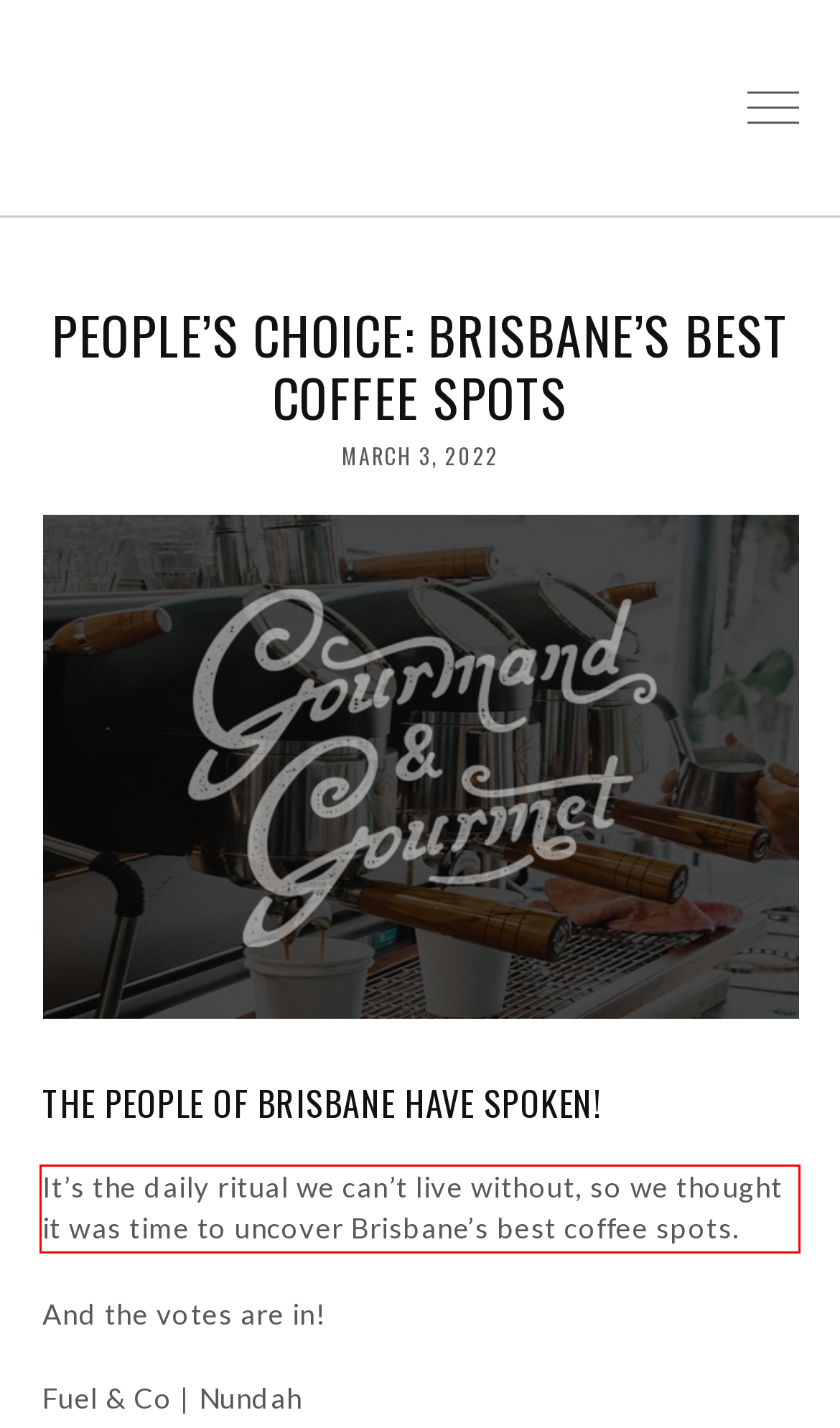Review the webpage screenshot provided, and perform OCR to extract the text from the red bounding box.

It’s the daily ritual we can’t live without, so we thought it was time to uncover Brisbane’s best coffee spots.